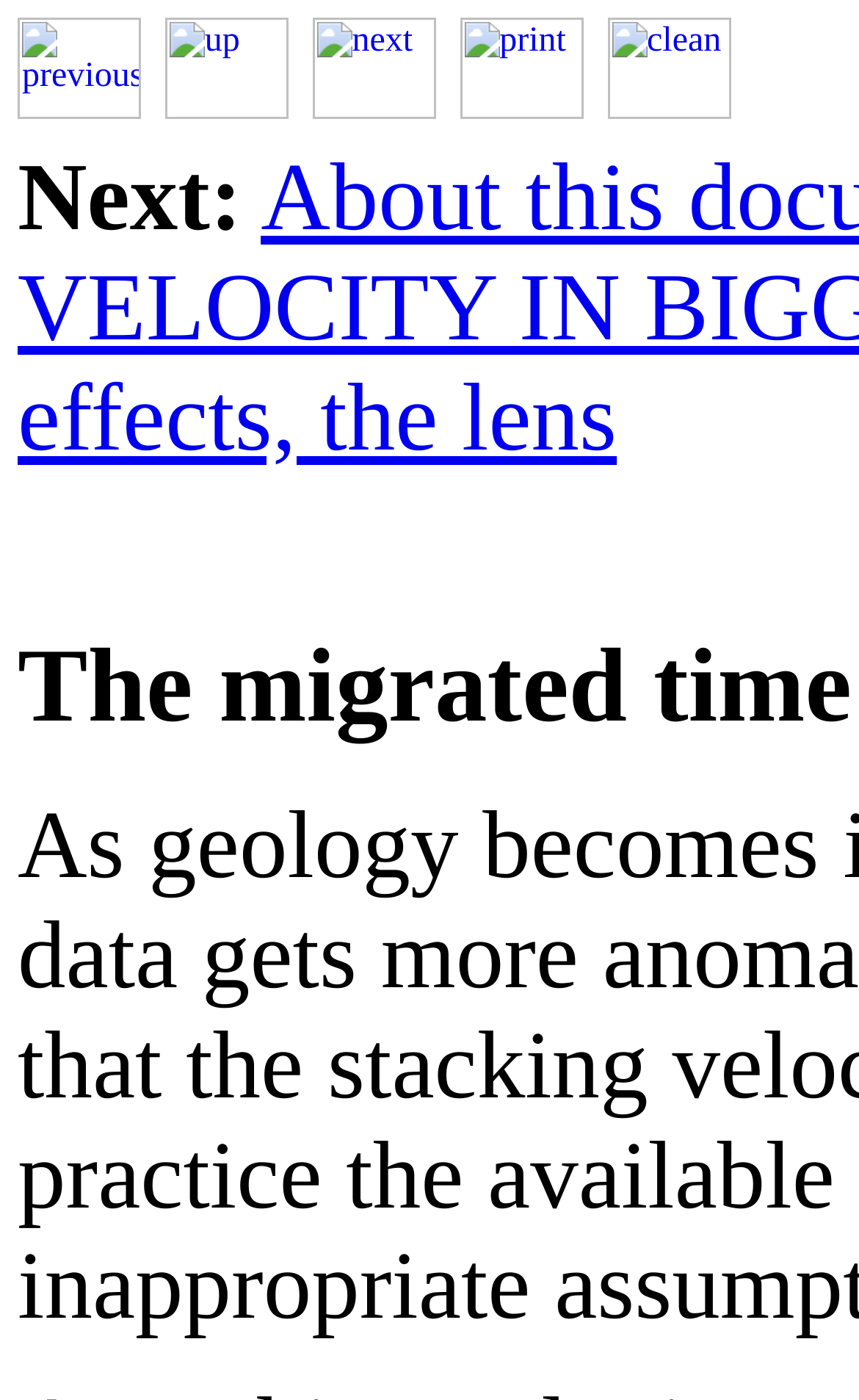How many navigation links are there?
Based on the image, provide a one-word or brief-phrase response.

5